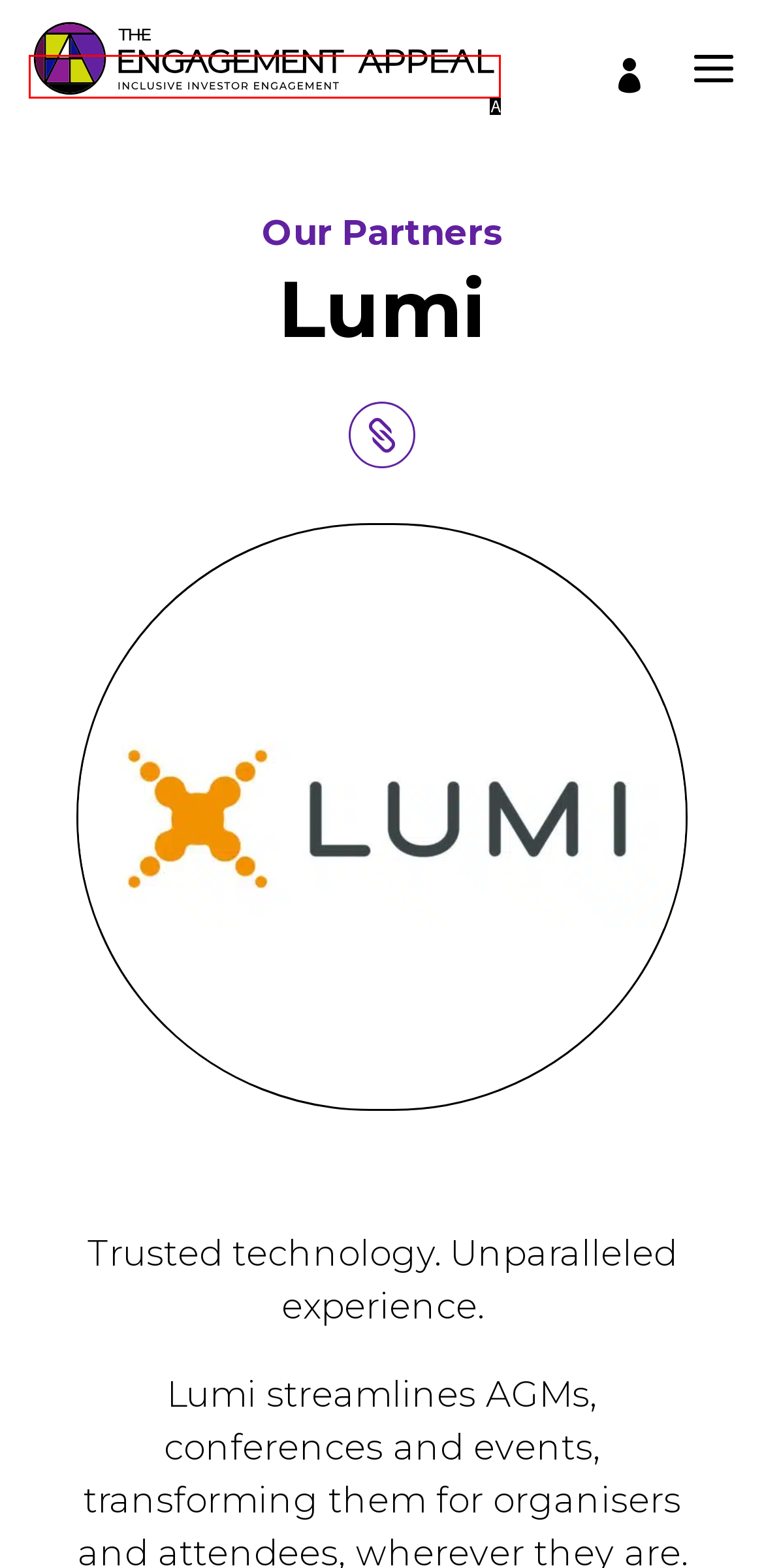Pick the option that corresponds to: alt="The Engagement Appeal"
Provide the letter of the correct choice.

A